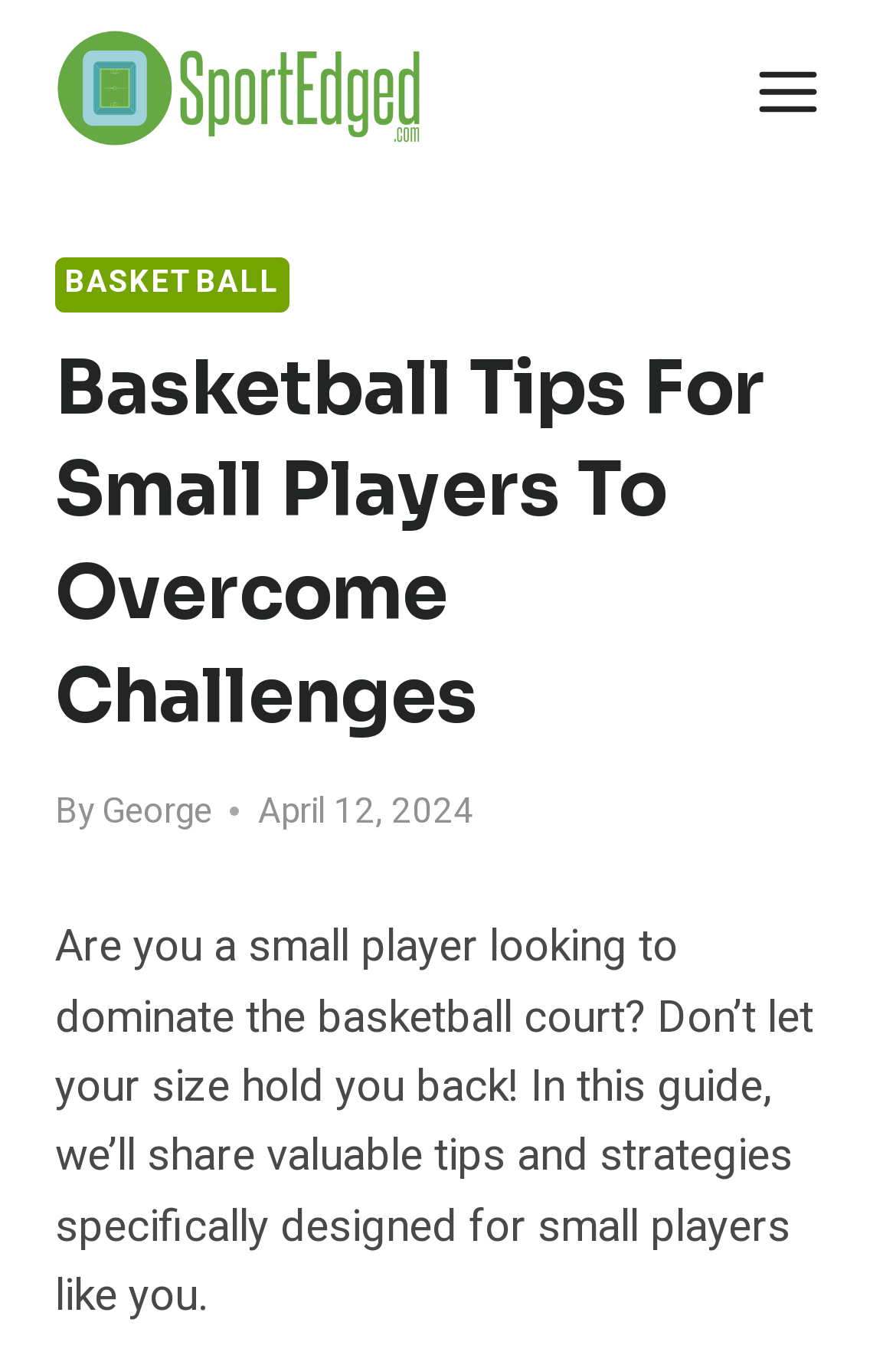Give a one-word or one-phrase response to the question:
When was the article published?

April 12, 2024